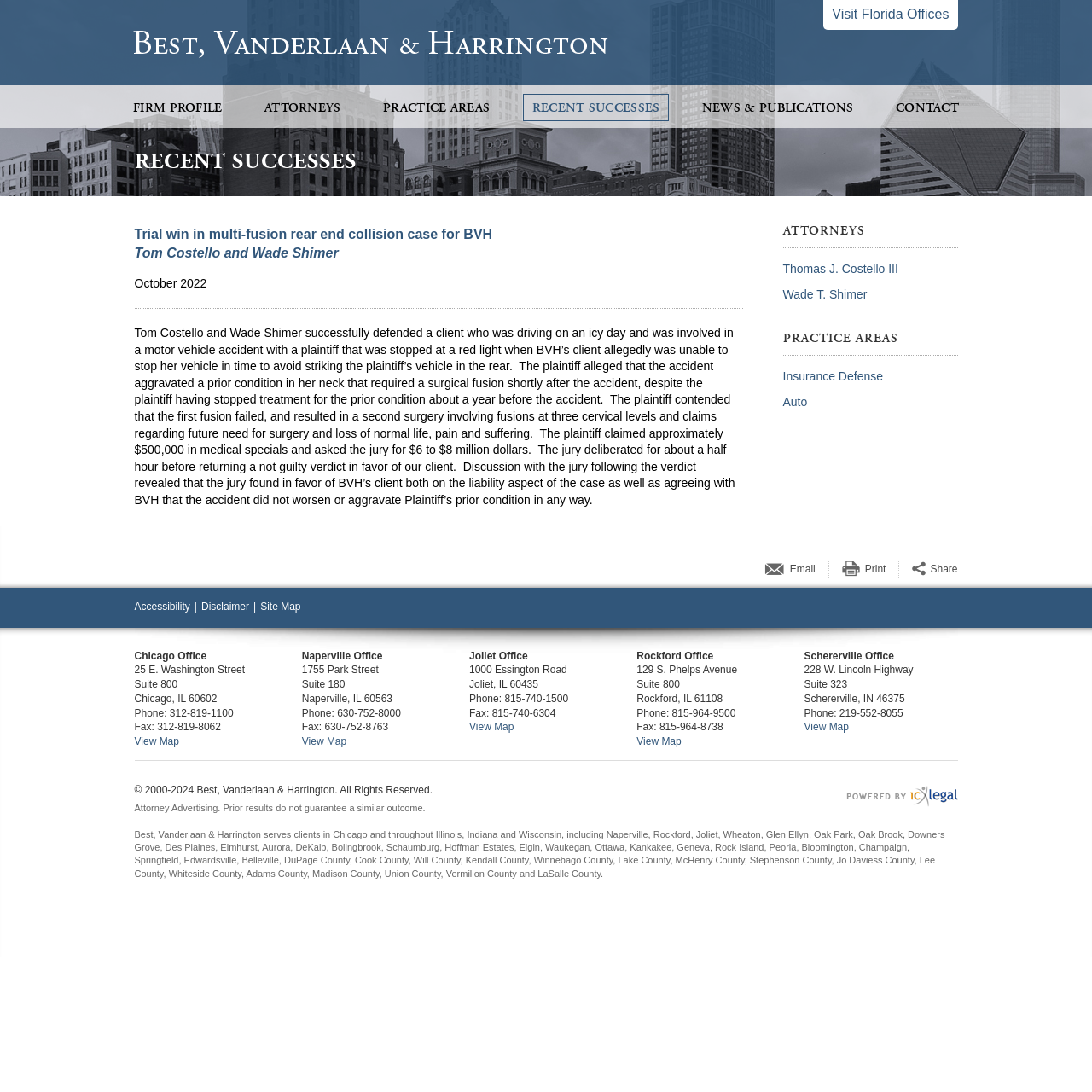Utilize the details in the image to give a detailed response to the question: How many offices does the law firm have?

The number of offices can be determined by counting the office locations listed in the footer section of the webpage, under 'The Fine Print', which includes Chicago, Naperville, Joliet, Rockford, and Schererville offices.